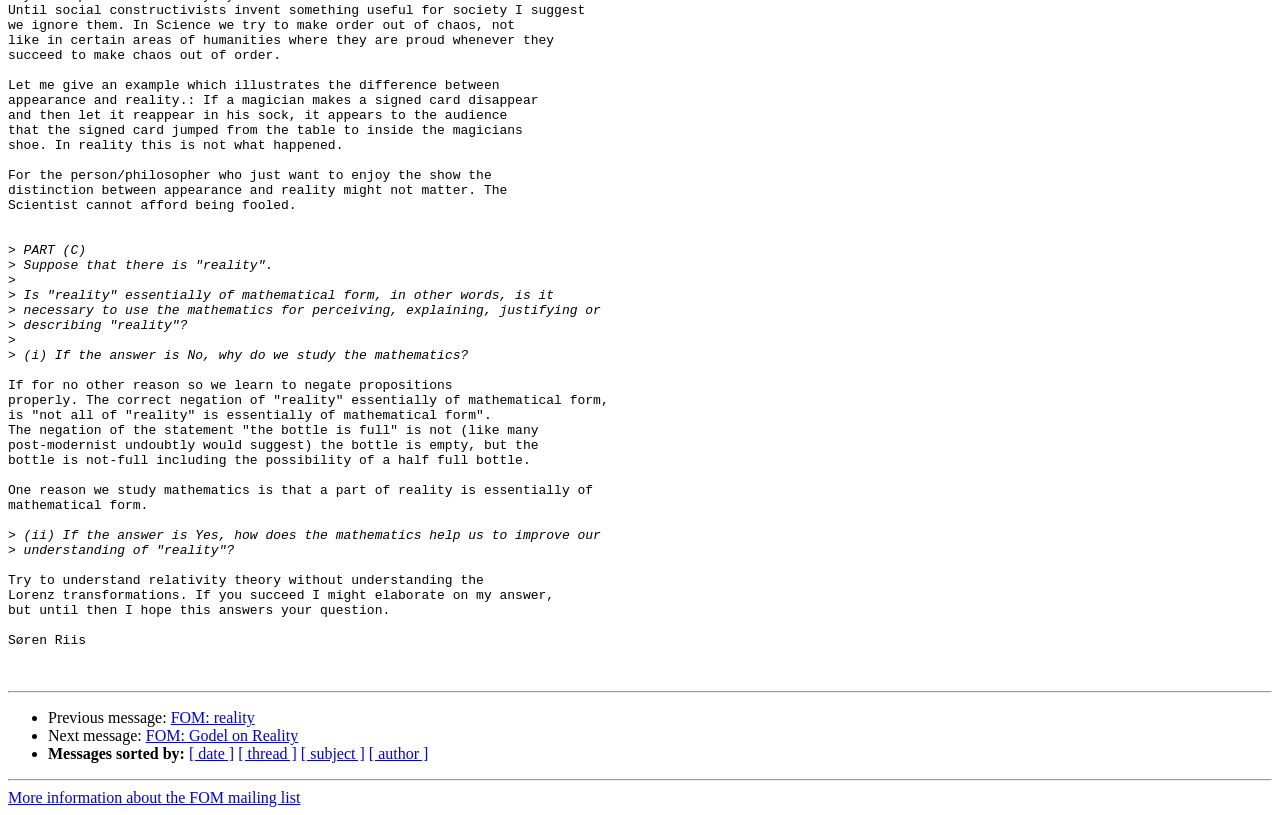Give a one-word or short phrase answer to this question: 
What is the name of the mailing list?

FOM